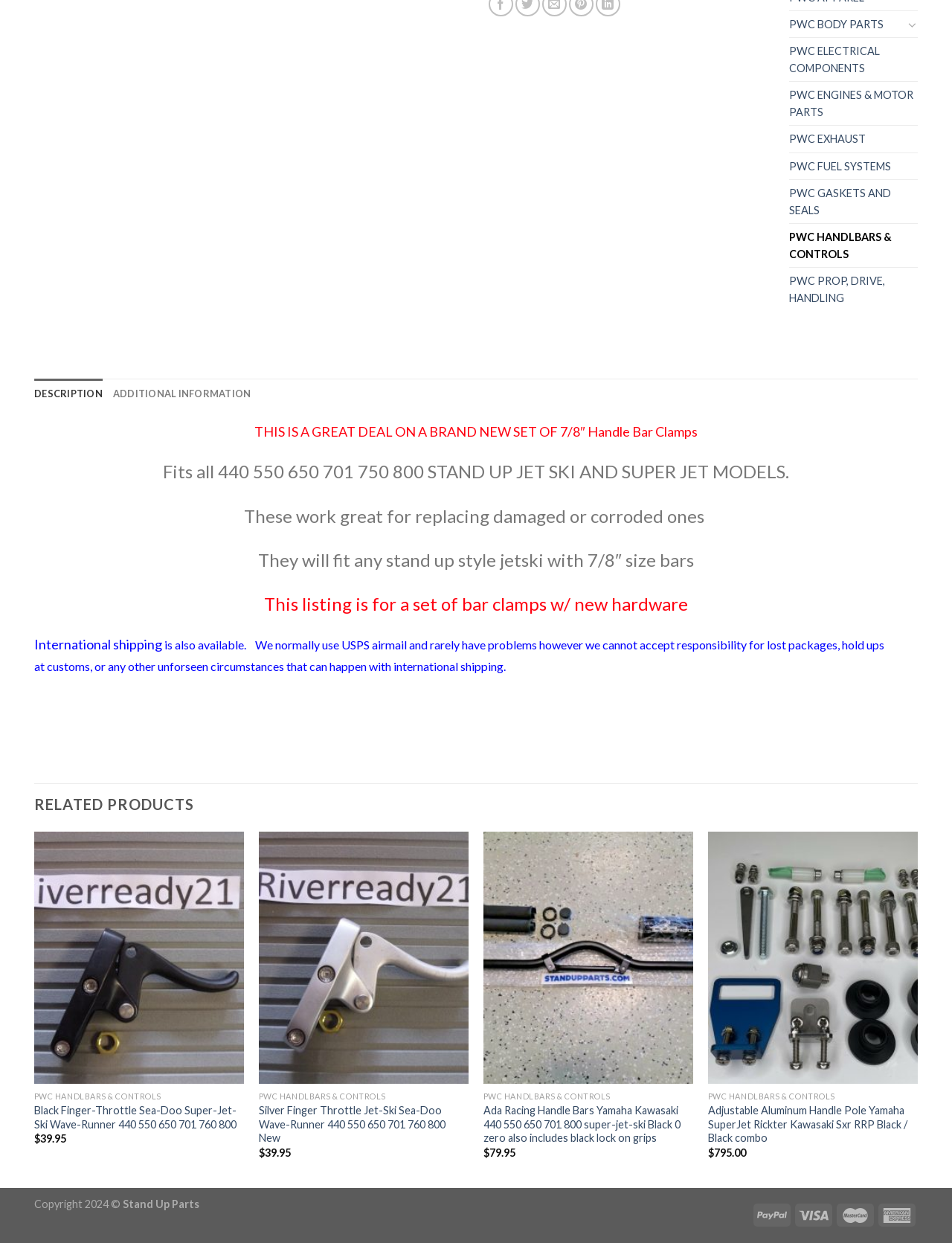Determine the bounding box coordinates (top-left x, top-left y, bottom-right x, bottom-right y) of the UI element described in the following text: Description

[0.036, 0.305, 0.108, 0.329]